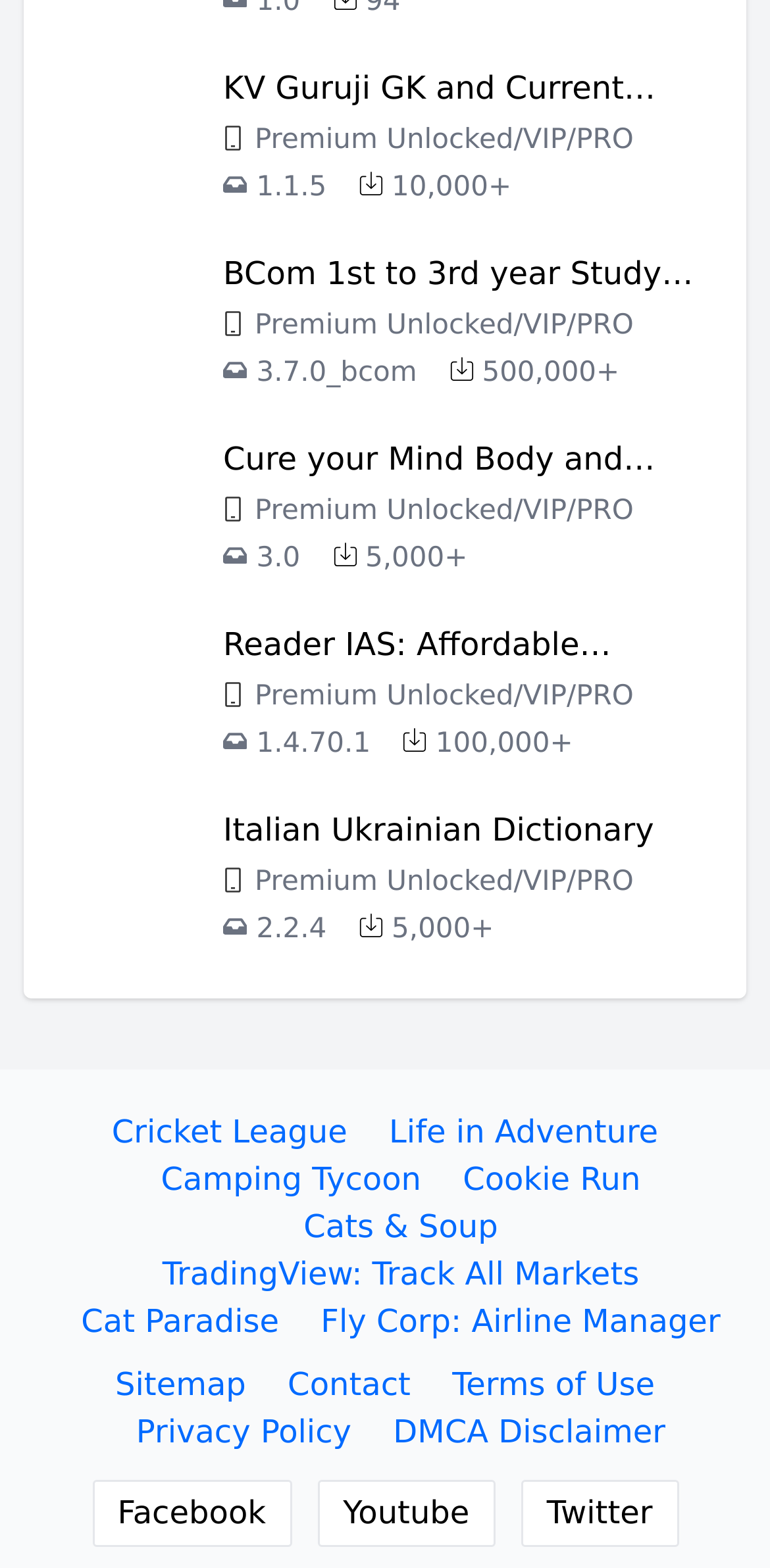Answer the question using only a single word or phrase: 
What is the version of the BCom 1st to 3rd year Study App?

3.7.0_bcom